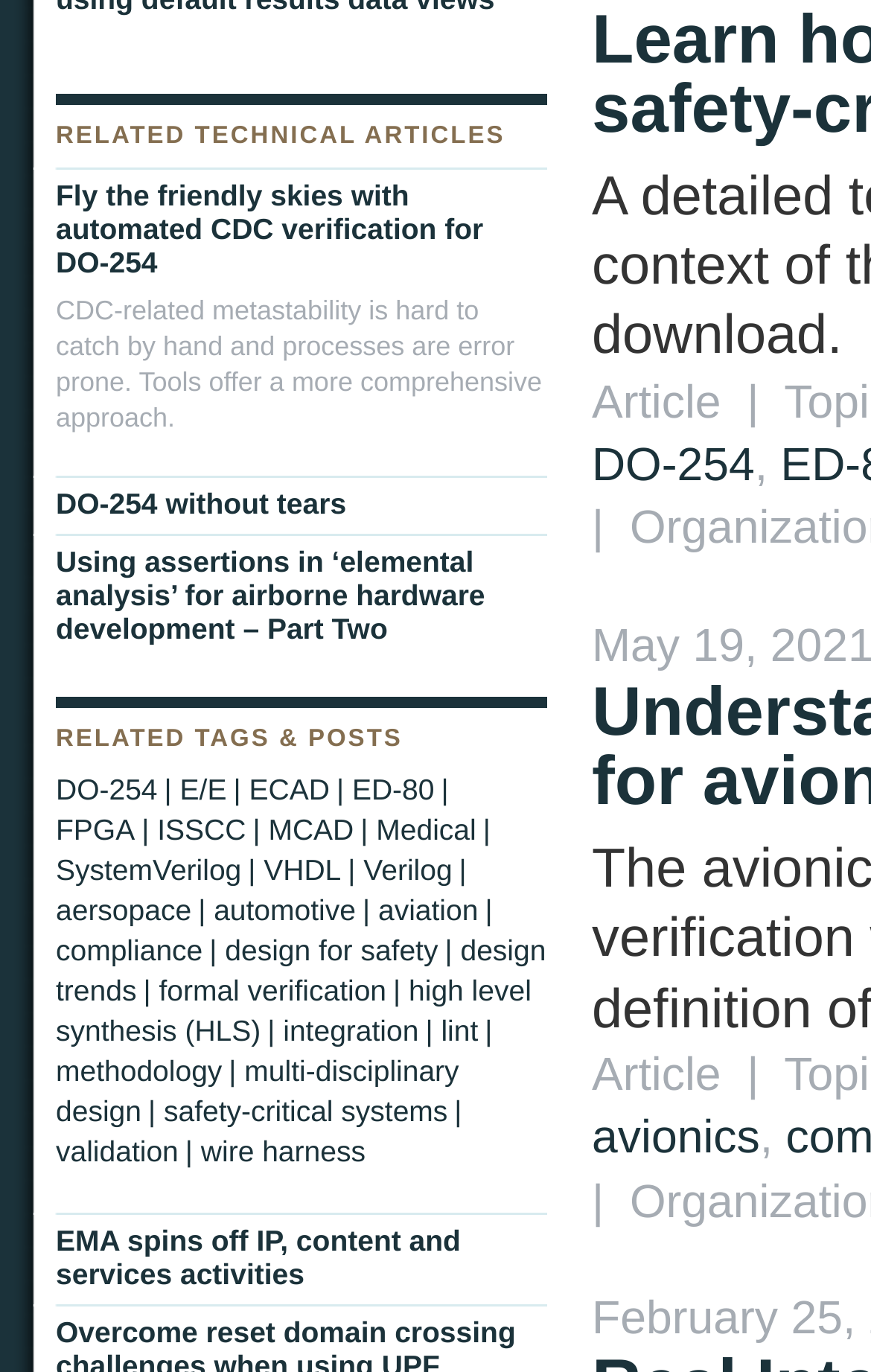Locate the bounding box coordinates of the region to be clicked to comply with the following instruction: "View the post 'EMA spins off IP, content and services activities'". The coordinates must be four float numbers between 0 and 1, in the form [left, top, right, bottom].

[0.038, 0.884, 0.628, 0.951]